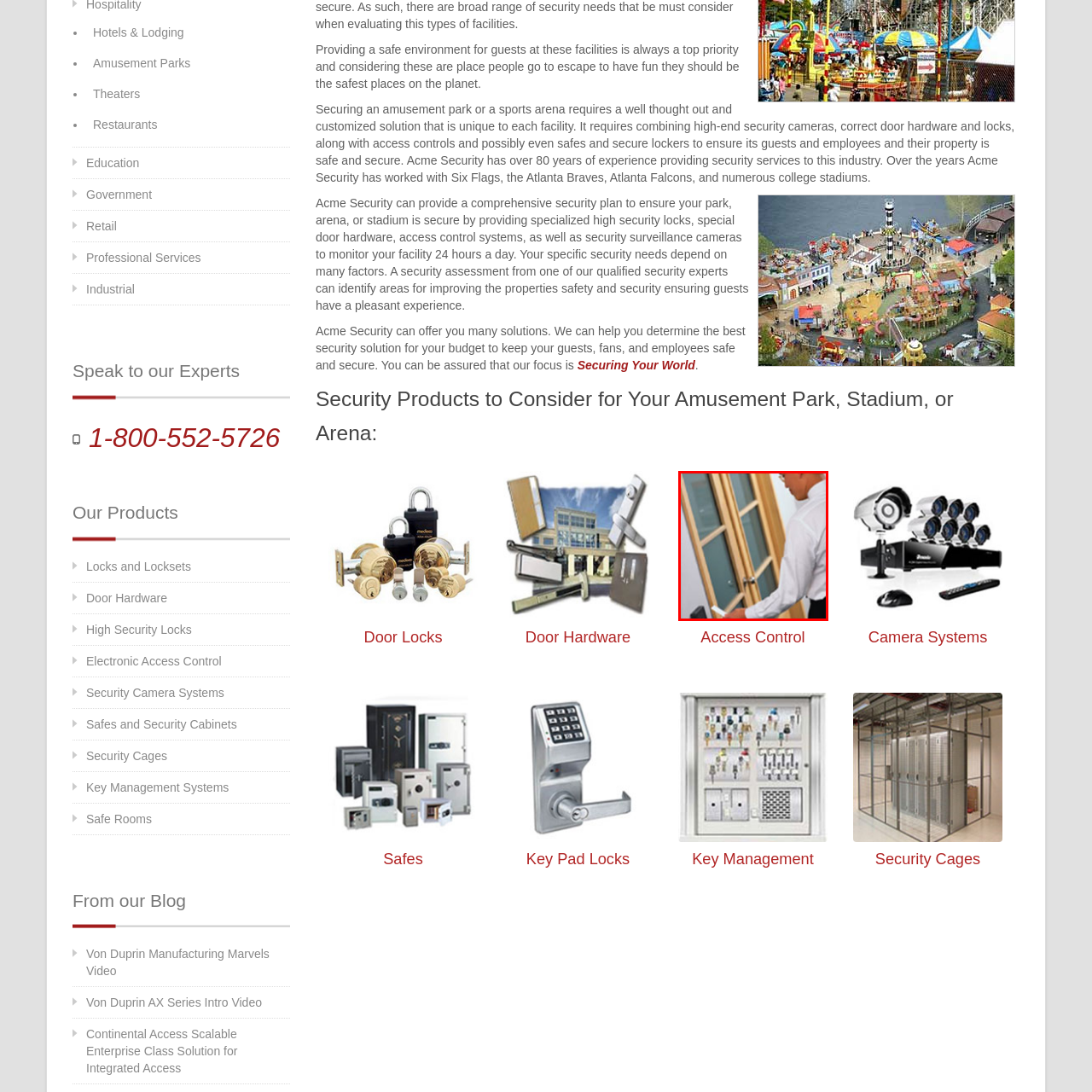What type of doors are in the background?
Please examine the image highlighted within the red bounding box and respond to the question using a single word or phrase based on the image.

Wooden-framed glass doors